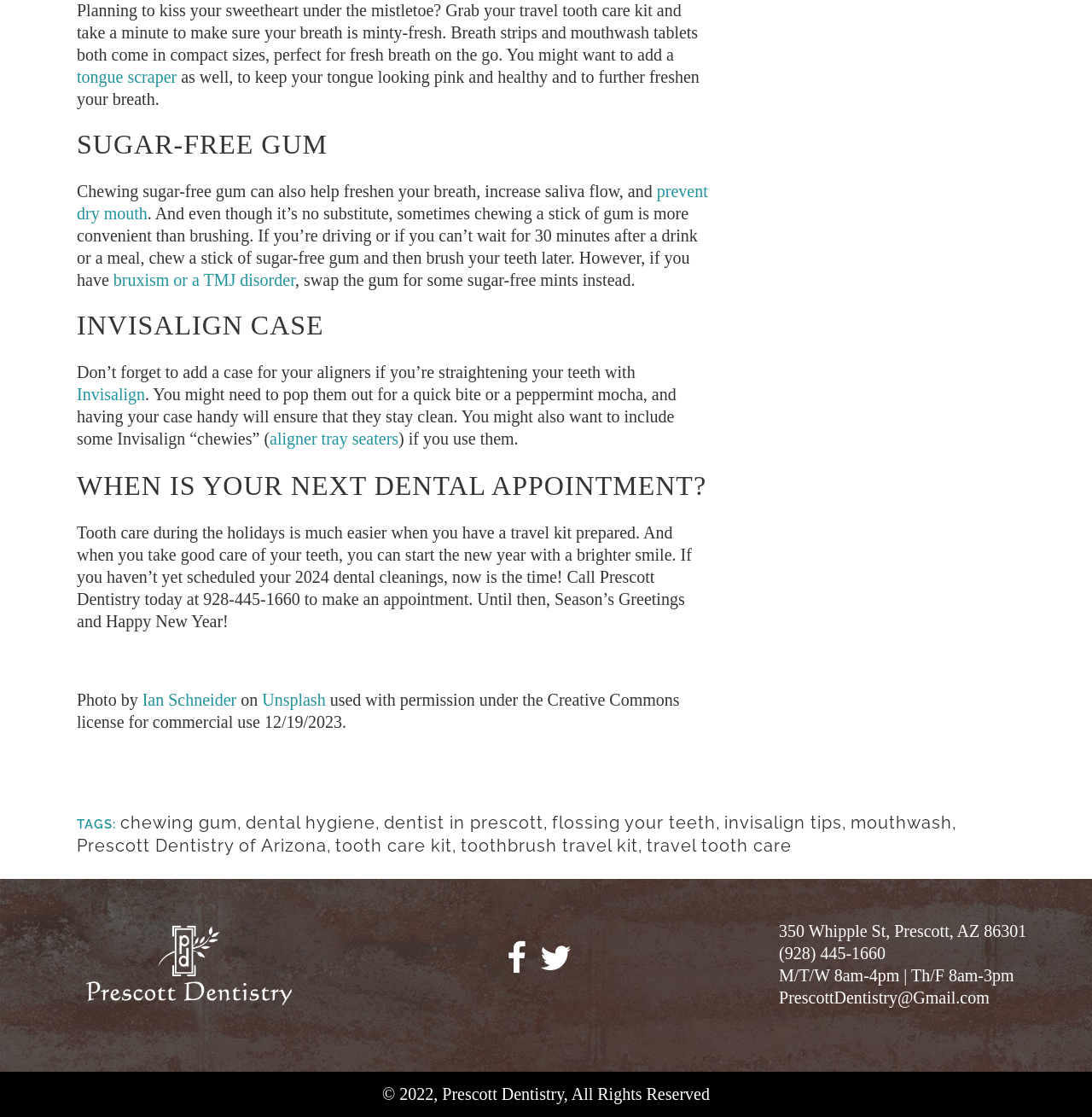Please answer the following question as detailed as possible based on the image: 
What is the purpose of chewing sugar-free gum?

According to the text, chewing sugar-free gum can help freshen breath and increase saliva flow, making it a convenient option for oral hygiene when brushing teeth is not possible.